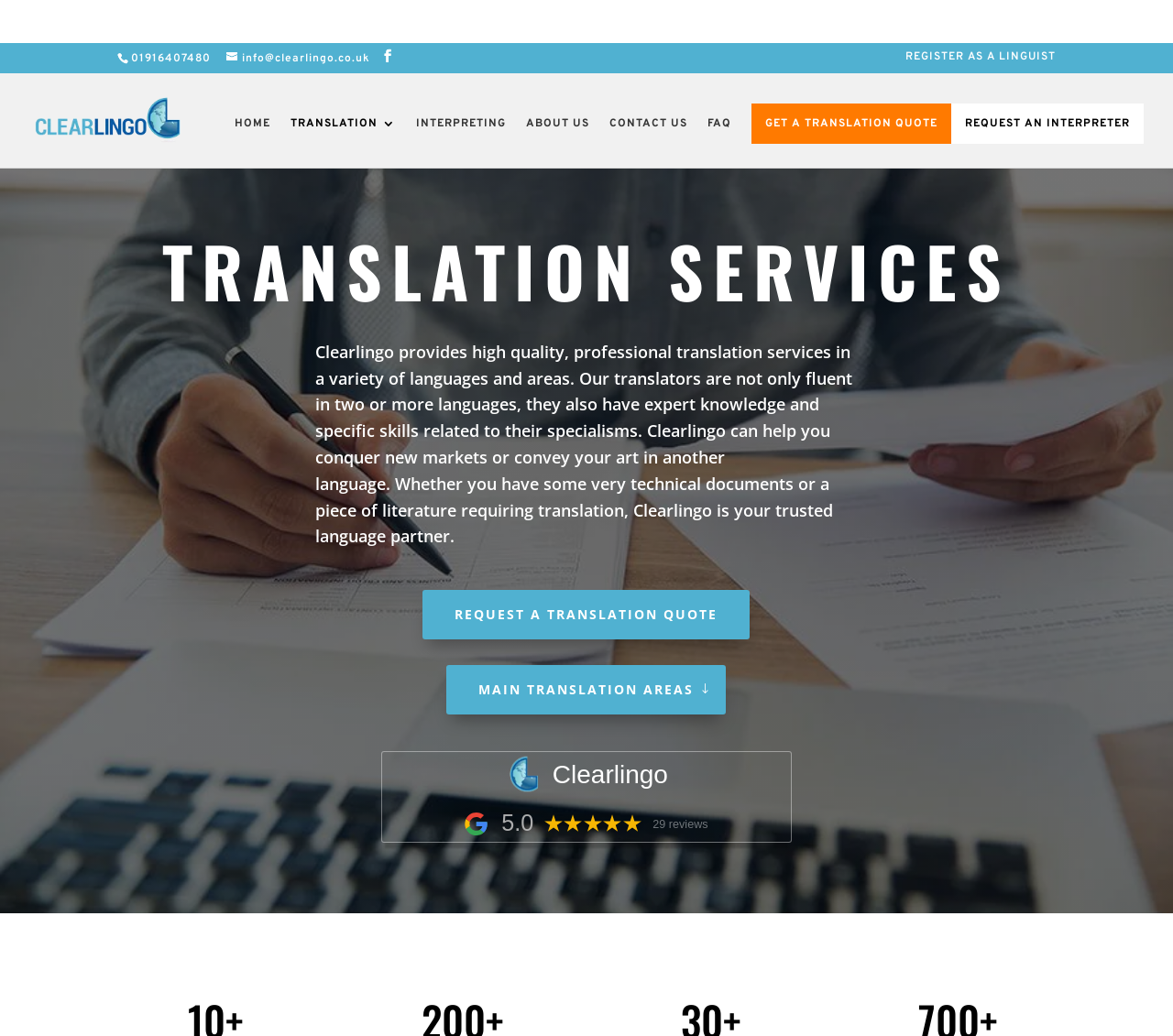Identify the coordinates of the bounding box for the element described below: "Translation". Return the coordinates as four float numbers between 0 and 1: [left, top, right, bottom].

[0.248, 0.072, 0.338, 0.113]